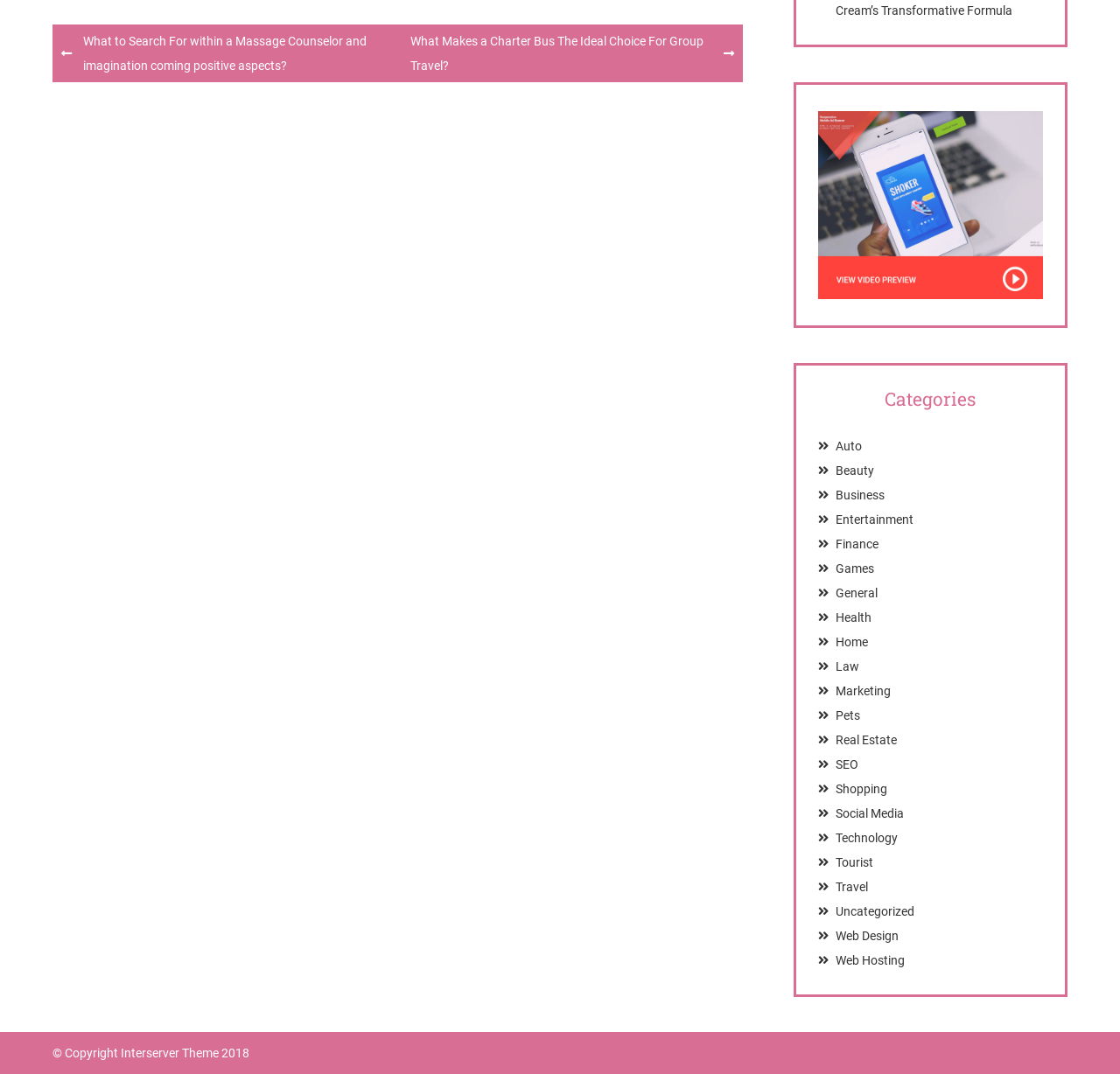Extract the bounding box coordinates for the UI element described as: "Social Media".

[0.746, 0.751, 0.807, 0.764]